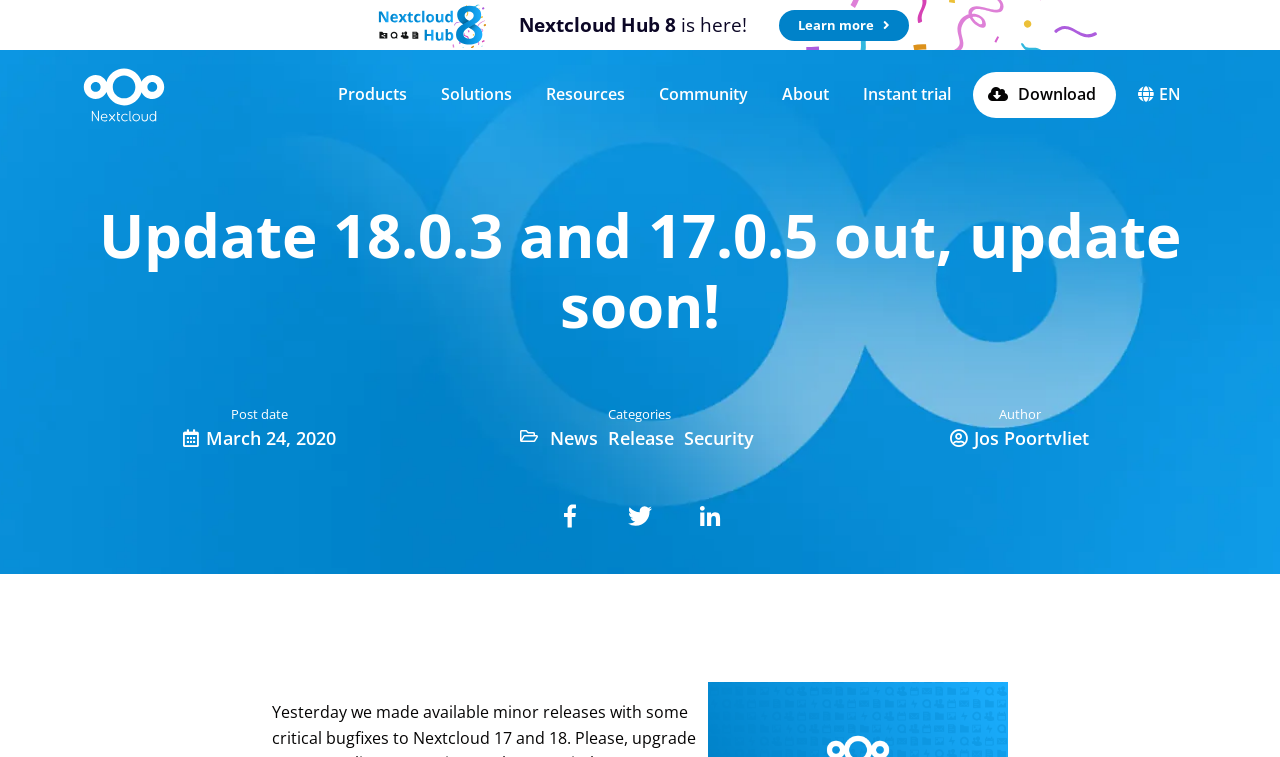Locate the bounding box coordinates of the clickable region to complete the following instruction: "Download Nextcloud."

[0.76, 0.095, 0.872, 0.155]